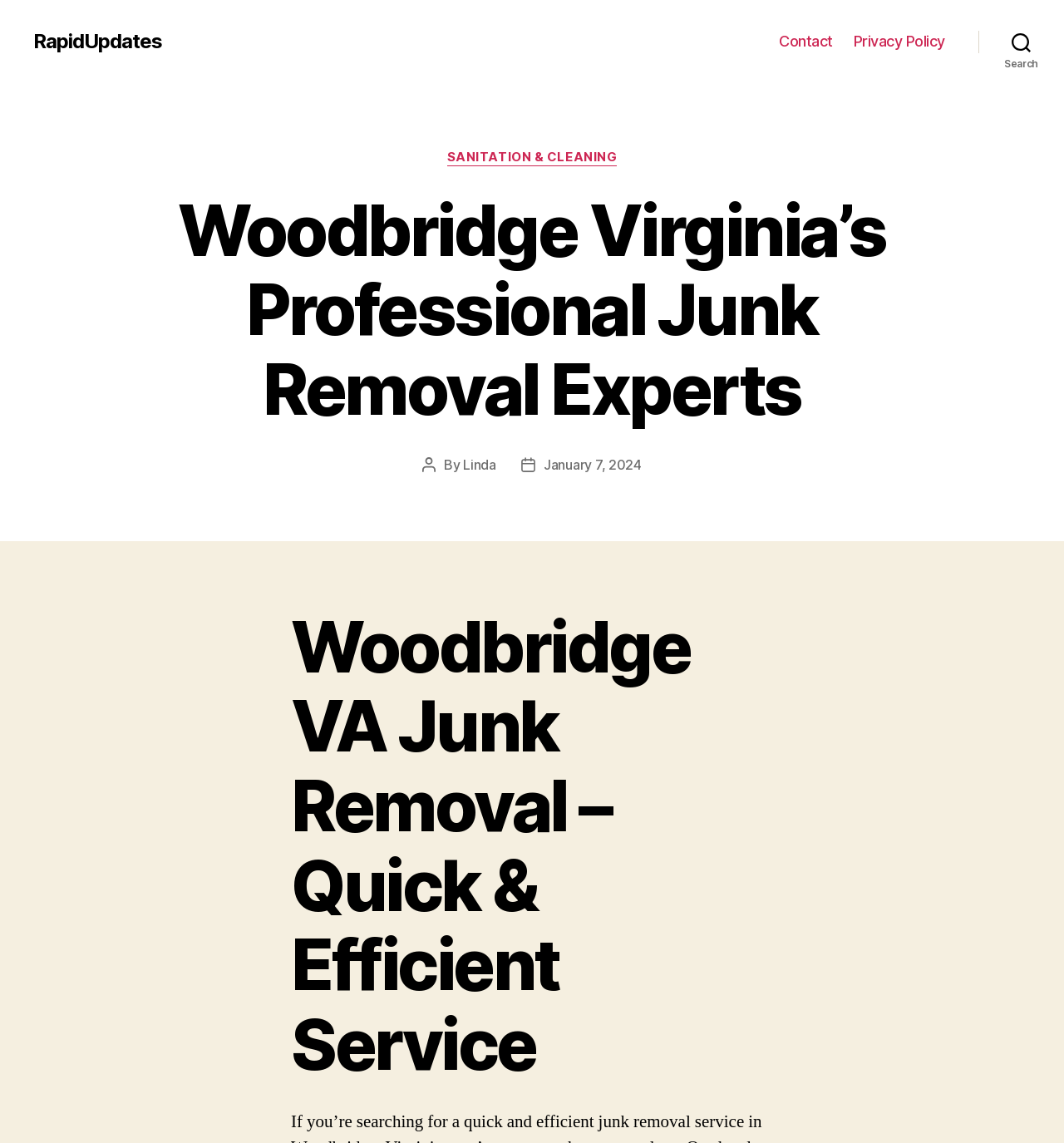Please give a one-word or short phrase response to the following question: 
What is the purpose of the button at the top right corner?

Search